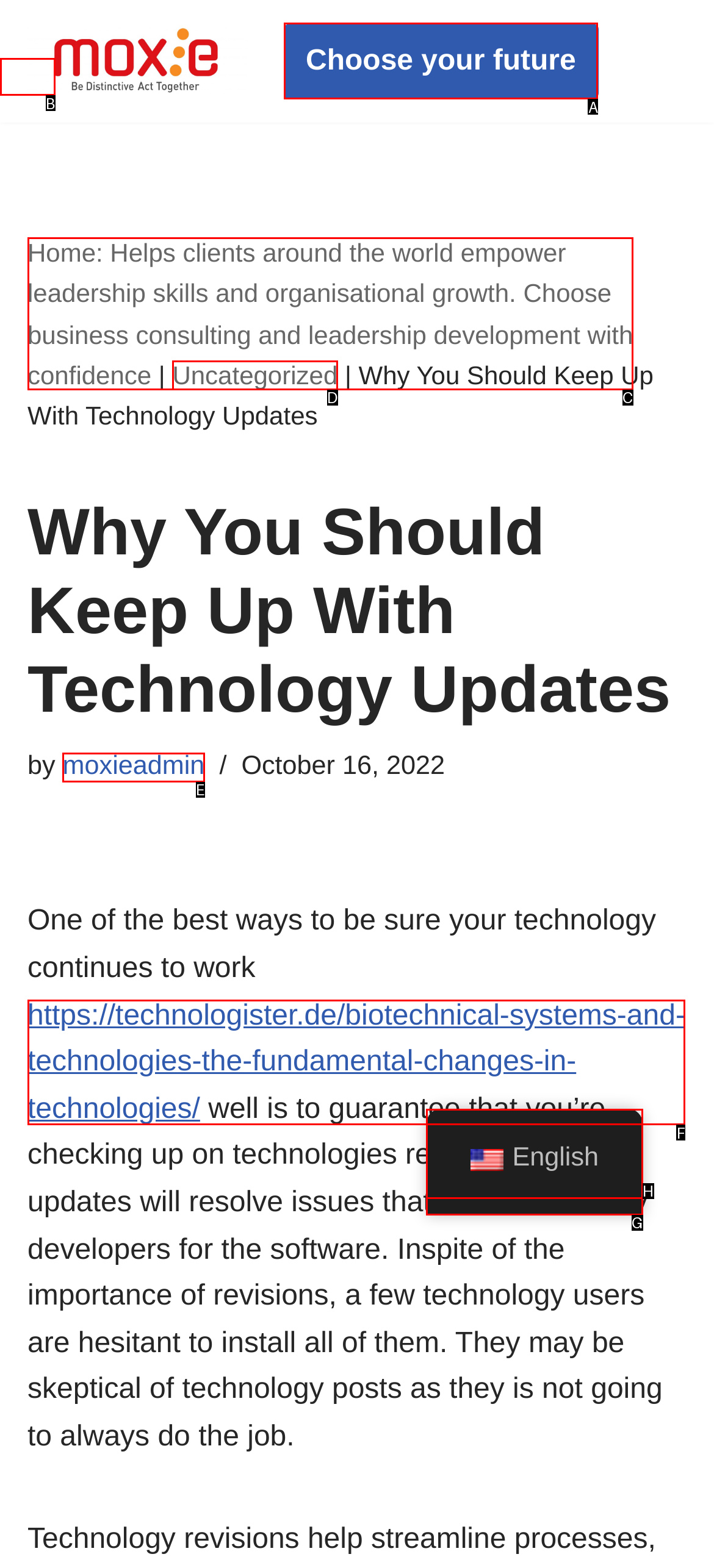Identify the letter of the UI element I need to click to carry out the following instruction: Click on the 'Skip to content' link

B